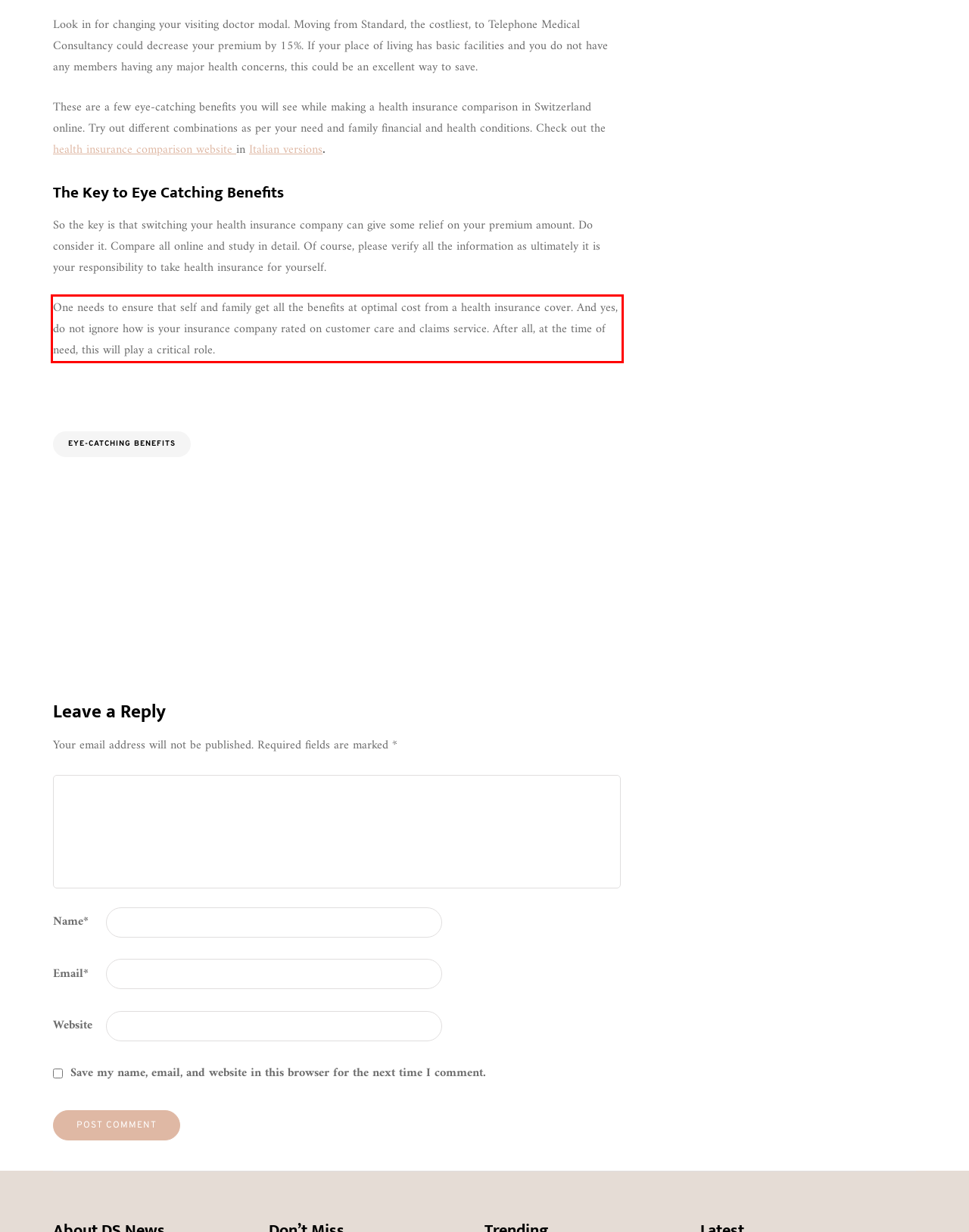In the screenshot of the webpage, find the red bounding box and perform OCR to obtain the text content restricted within this red bounding box.

One needs to ensure that self and family get all the benefits at optimal cost from a health insurance cover. And yes, do not ignore how is your insurance company rated on customer care and claims service. After all, at the time of need, this will play a critical role.